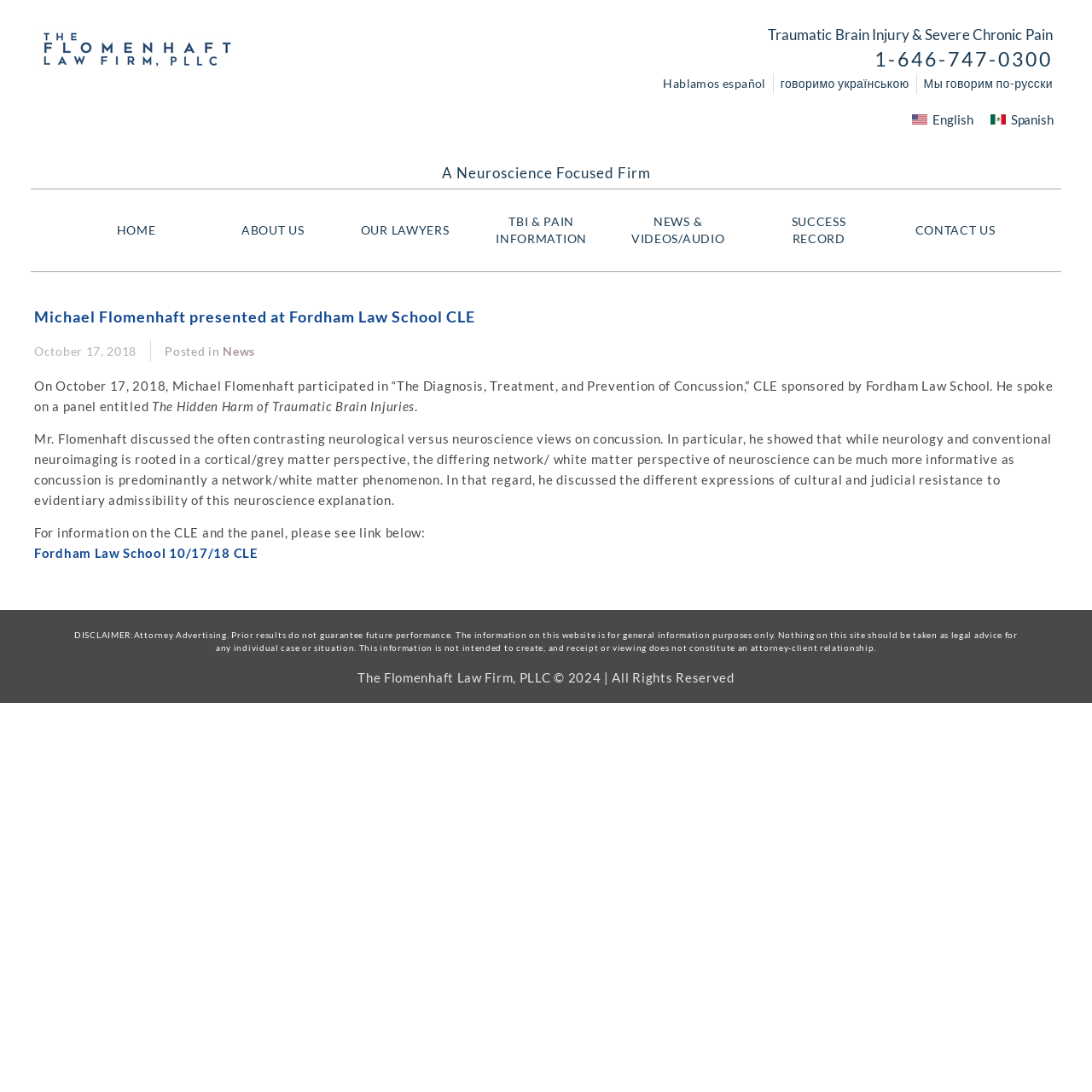Refer to the image and provide a thorough answer to this question:
What is the date of the CLE sponsored by Fordham Law School?

I found the date of the CLE by reading the text on the webpage, which says 'On October 17, 2018, Michael Flomenhaft participated in “The Diagnosis, Treatment, and Prevention of Concussion,” CLE sponsored by Fordham Law School.'